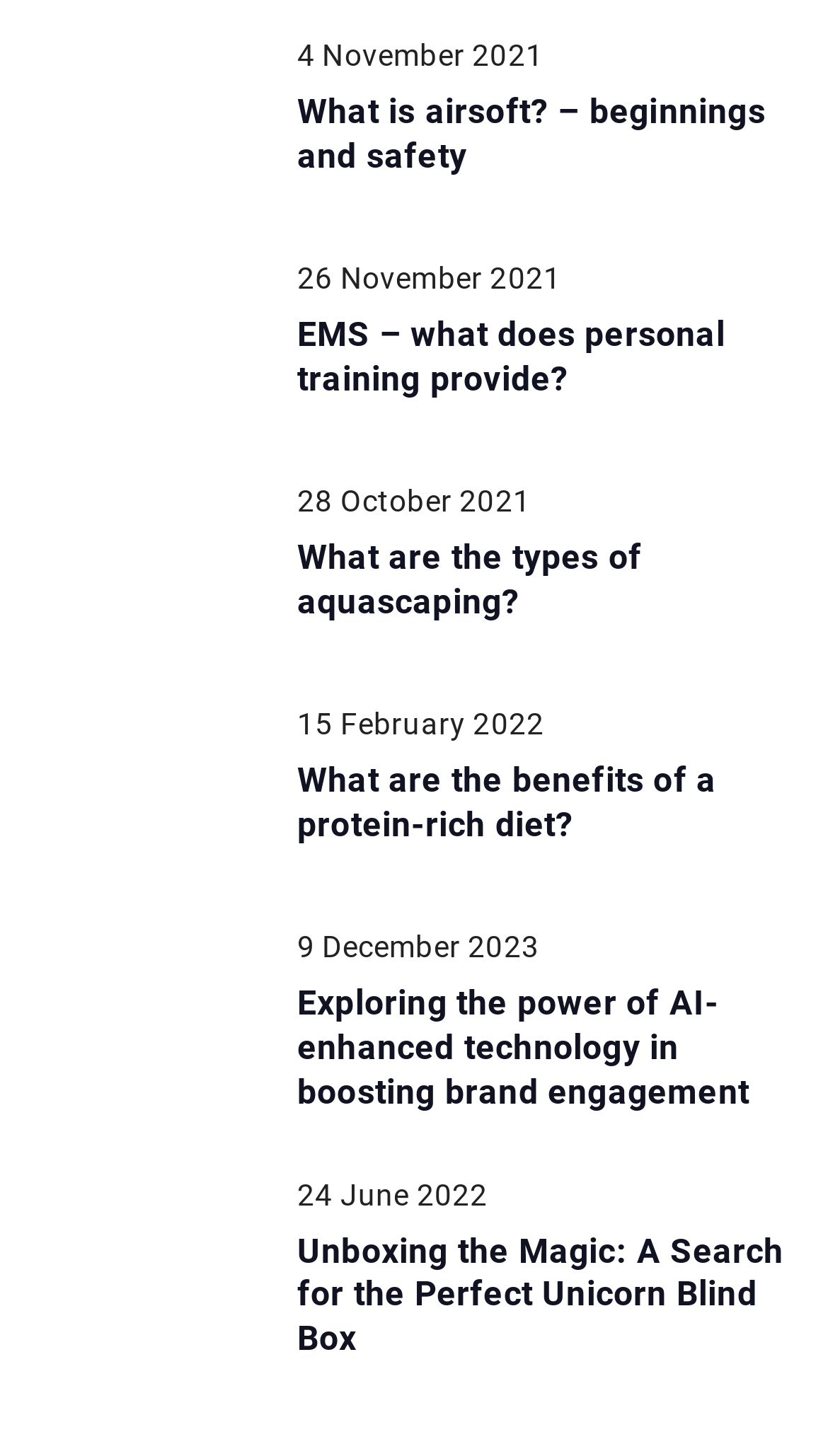Please indicate the bounding box coordinates of the element's region to be clicked to achieve the instruction: "Explore types of aquascaping". Provide the coordinates as four float numbers between 0 and 1, i.e., [left, top, right, bottom].

[0.038, 0.334, 0.321, 0.443]